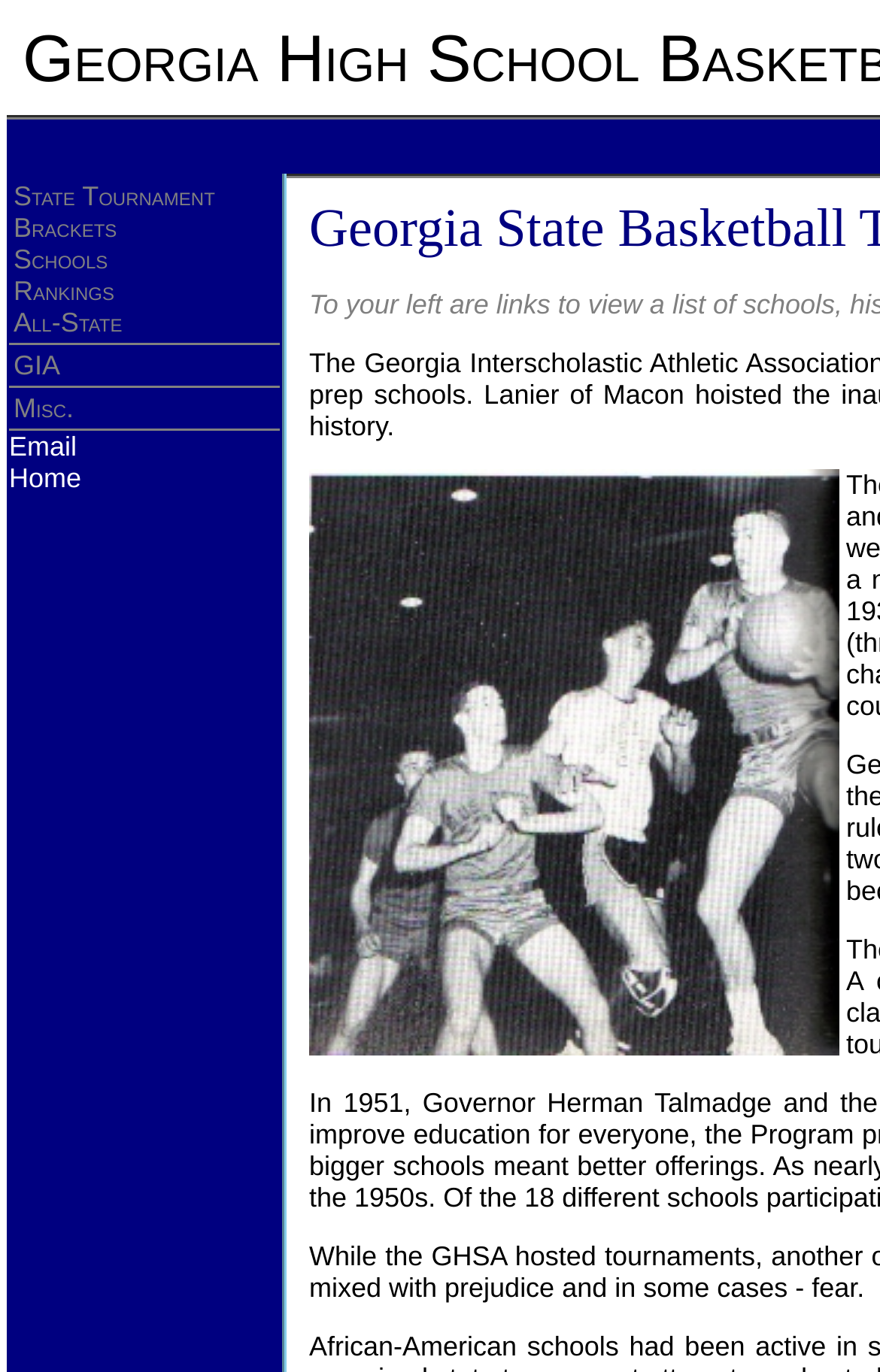Could you highlight the region that needs to be clicked to execute the instruction: "View state tournament information"?

[0.015, 0.132, 0.244, 0.155]